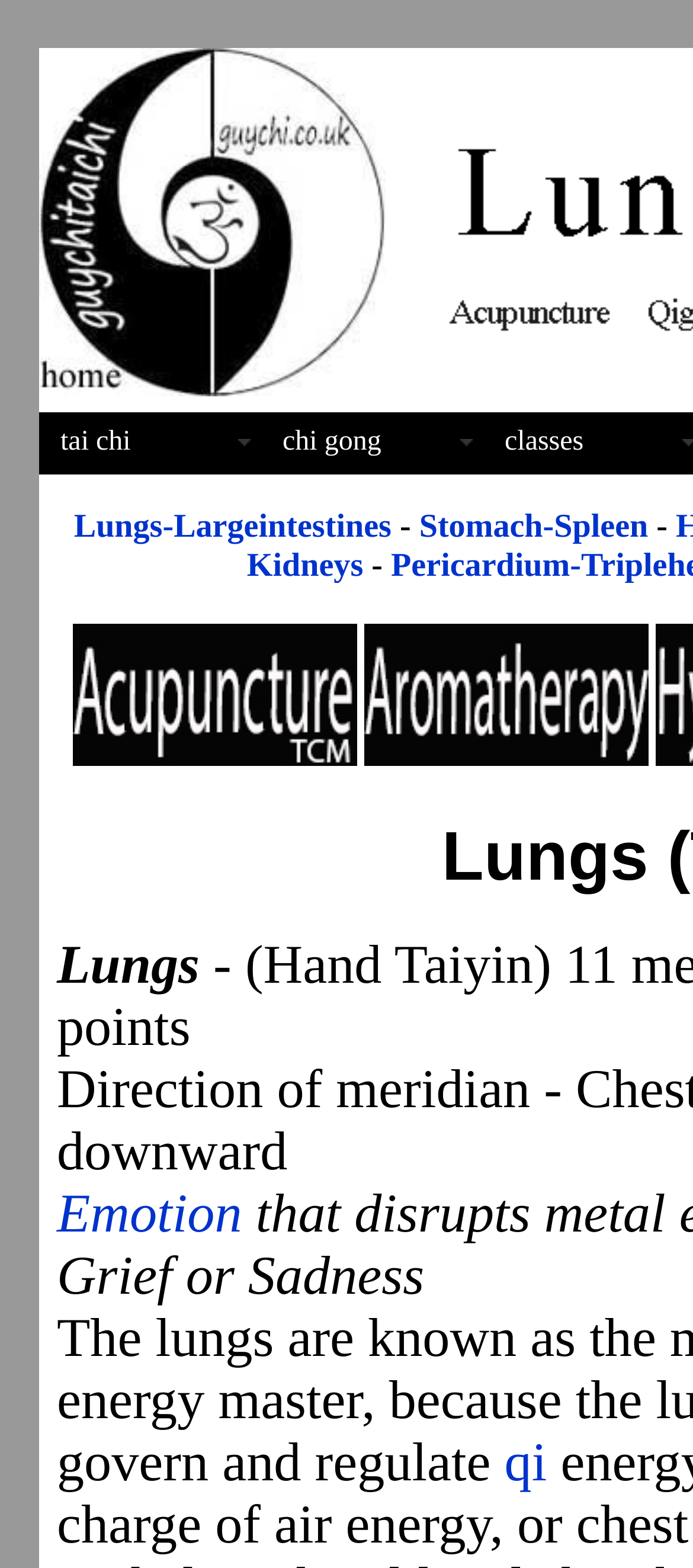Find the bounding box of the web element that fits this description: "chi gong".

[0.377, 0.263, 0.697, 0.301]